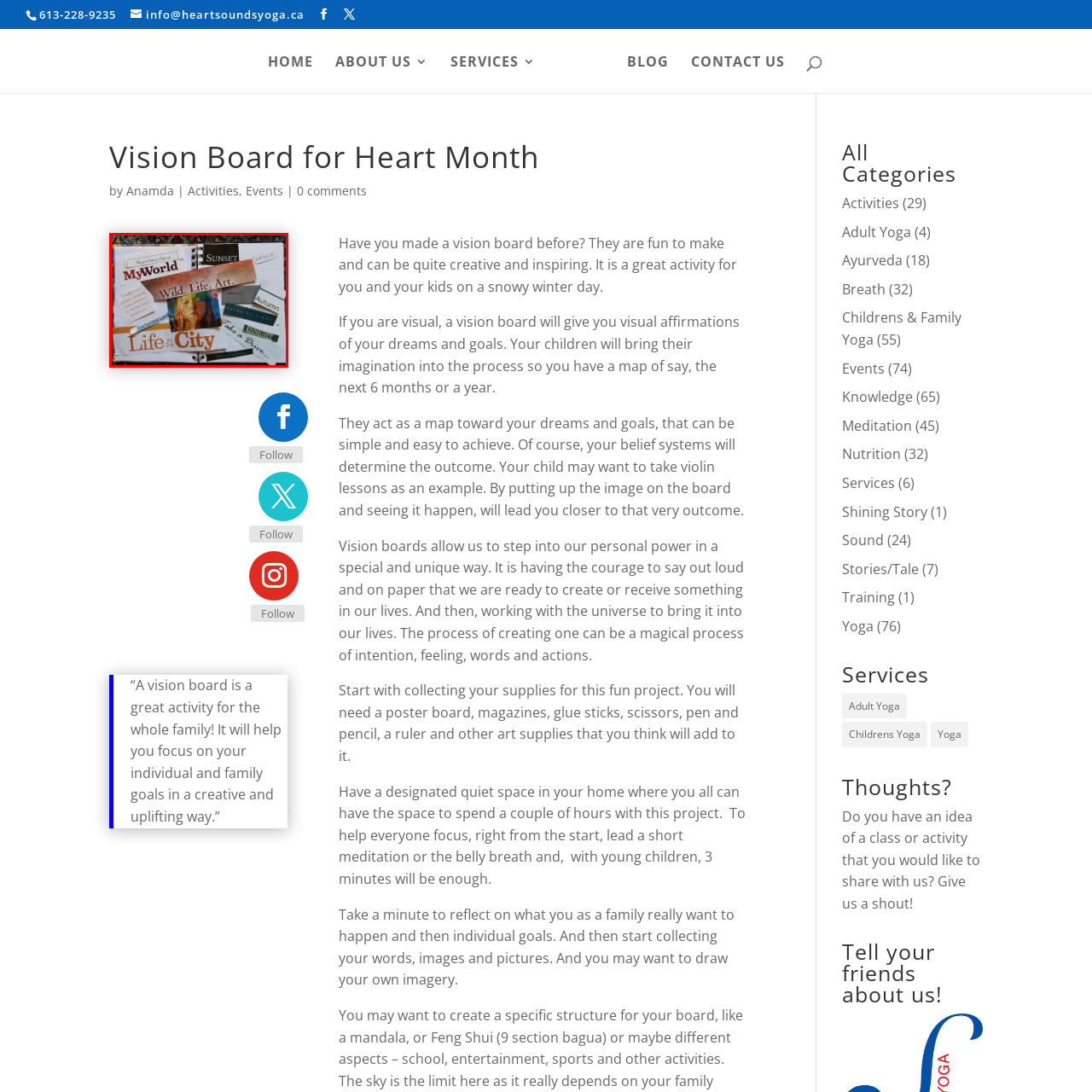Generate an in-depth caption for the image enclosed by the red boundary.

The image captures a vibrant vision board, showcasing a collage of inspirations and themes that reflect personal aspirations. Prominently displayed are the phrases "My World," "Wild. Life. Art," and "Life in the City," suggesting a celebration of individuality and creativity. Various cut-out words and images, such as "Sunset" and "Autumn," contribute to the artistic expression, evoking a sense of warmth and seasonal change. The central photo of a child's face adds a personal touch, symbolizing imagination and potential within the broader theme of life's experiences. This vision board serves as a powerful tool for visualizing dreams and goals, encouraging a creative mindset in pursuing one's aspirations. The backdrop of a textured surface enhances the overall atmosphere, making it a heartfelt testament to the beauty of self-expression.